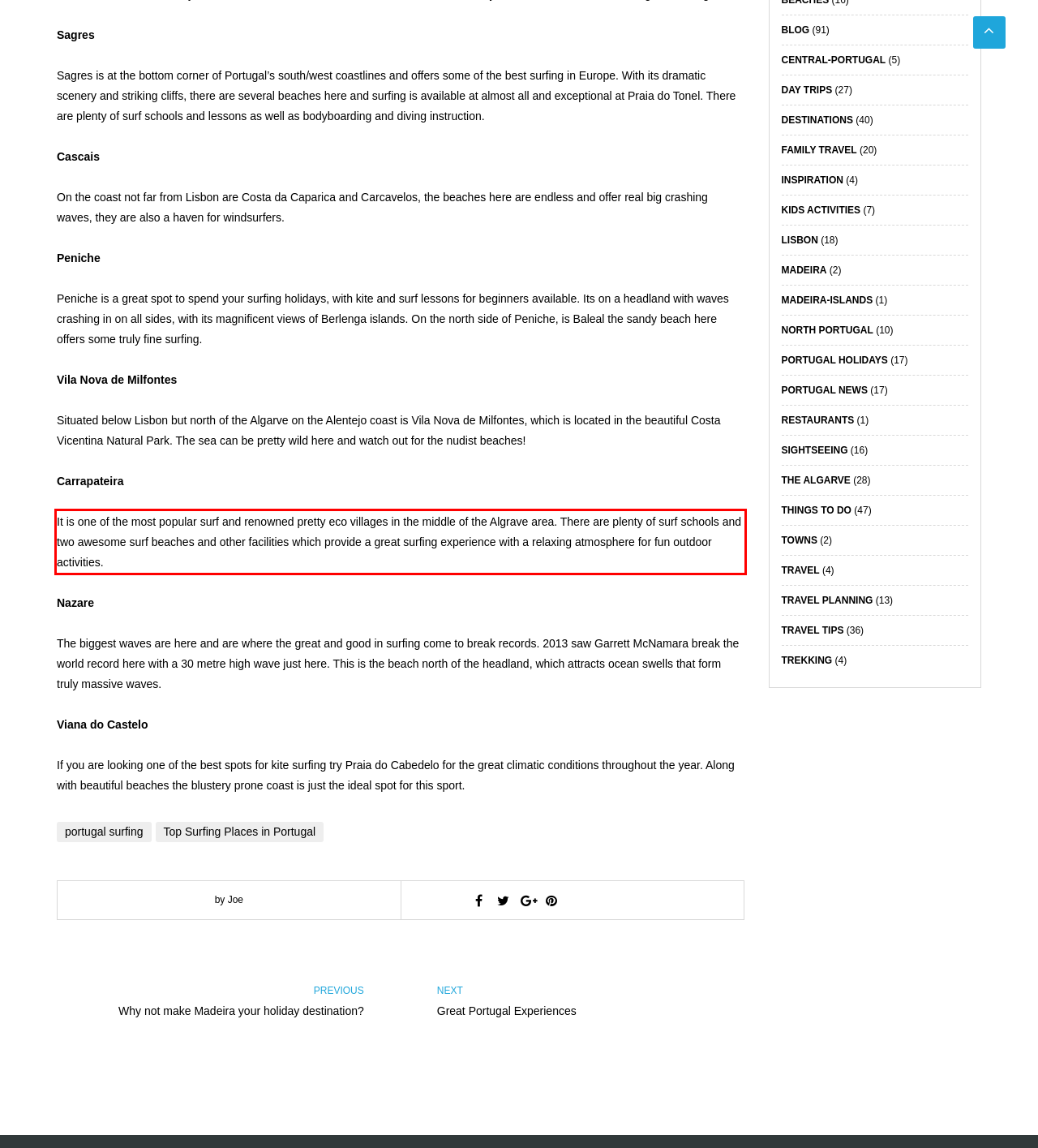Using the provided screenshot of a webpage, recognize the text inside the red rectangle bounding box by performing OCR.

It is one of the most popular surf and renowned pretty eco villages in the middle of the Algrave area. There are plenty of surf schools and two awesome surf beaches and other facilities which provide a great surfing experience with a relaxing atmosphere for fun outdoor activities.